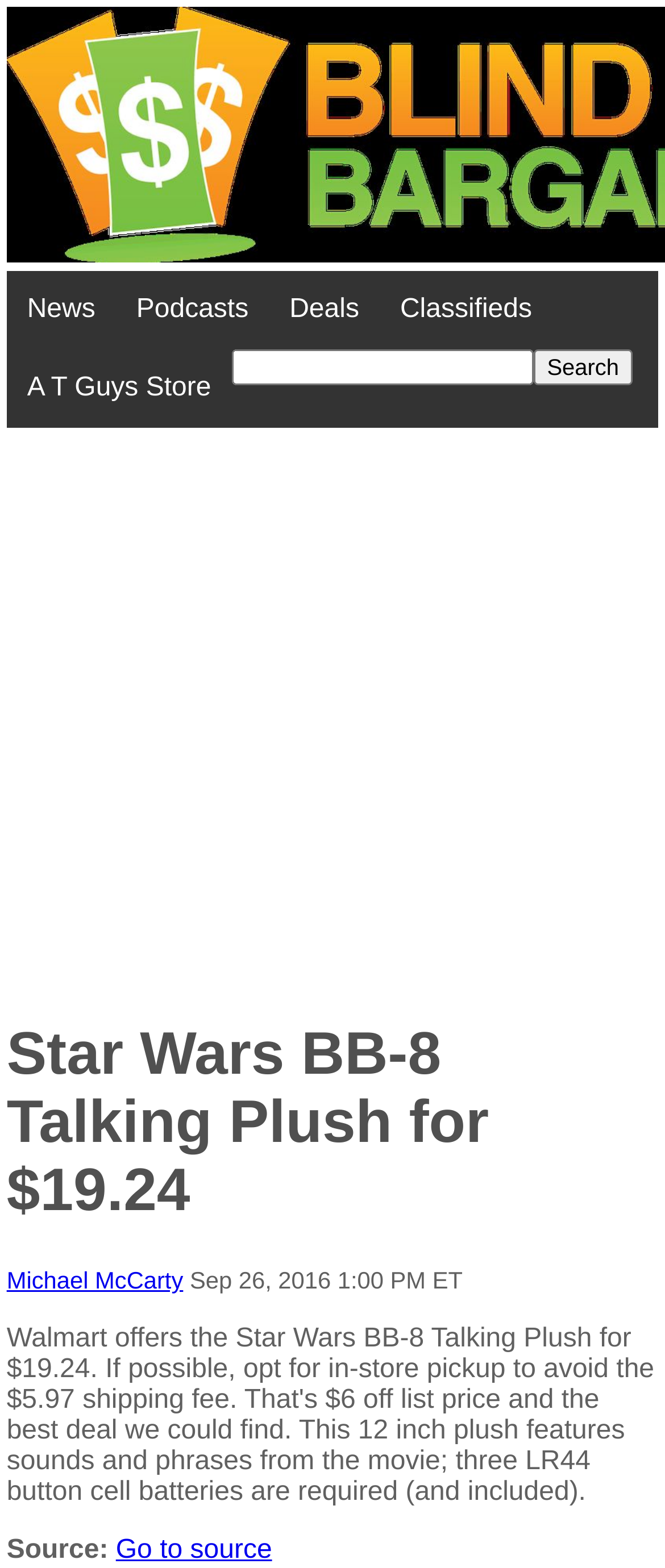Use a single word or phrase to respond to the question:
What is the source of the deal?

Go to source